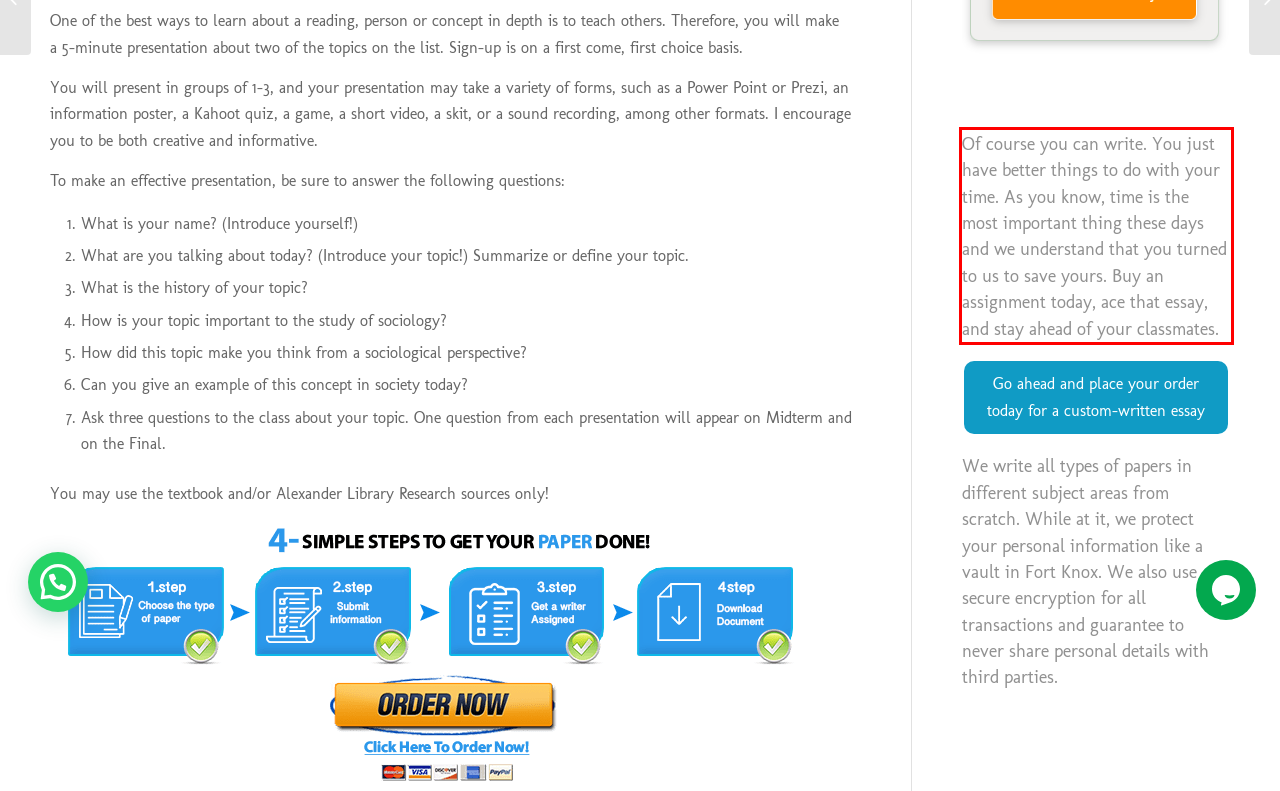Look at the webpage screenshot and recognize the text inside the red bounding box.

Of course you can write. You just have better things to do with your time. As you know, time is the most important thing these days and we understand that you turned to us to save yours. Buy an assignment today, ace that essay, and stay ahead of your classmates.